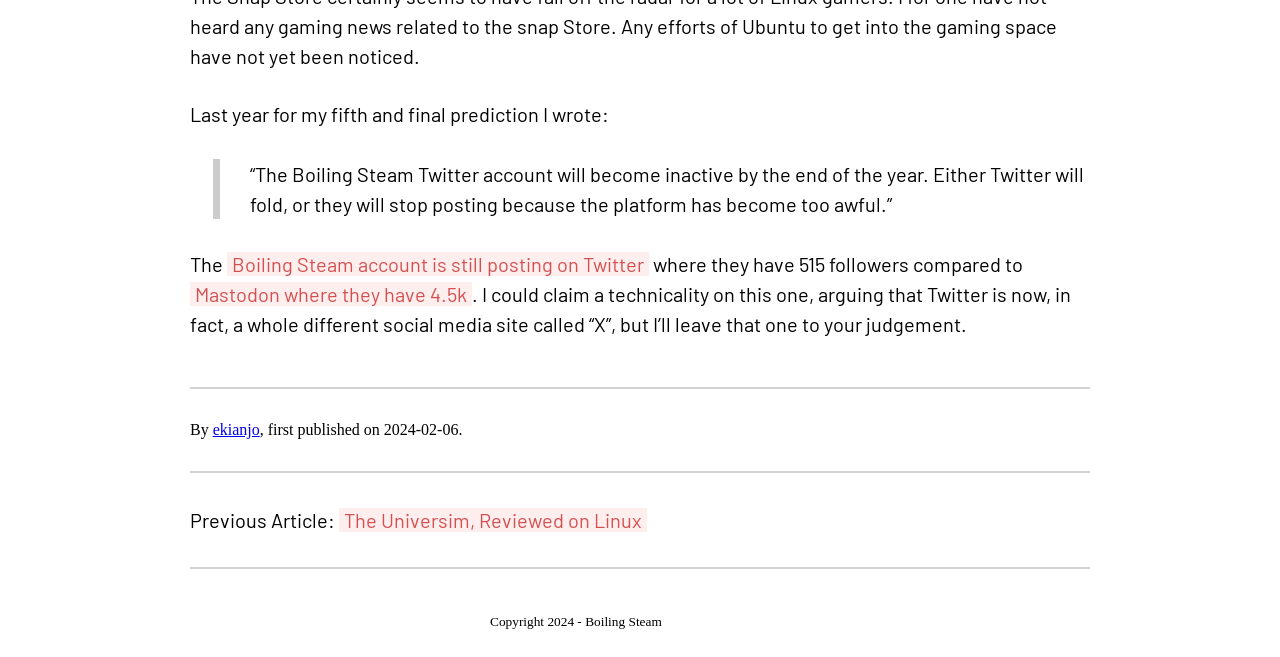What is the author of the current article?
Look at the webpage screenshot and answer the question with a detailed explanation.

The author of the current article can be found at the bottom of the webpage, where it says 'By ekianjo, first published on 2024-02-06.'